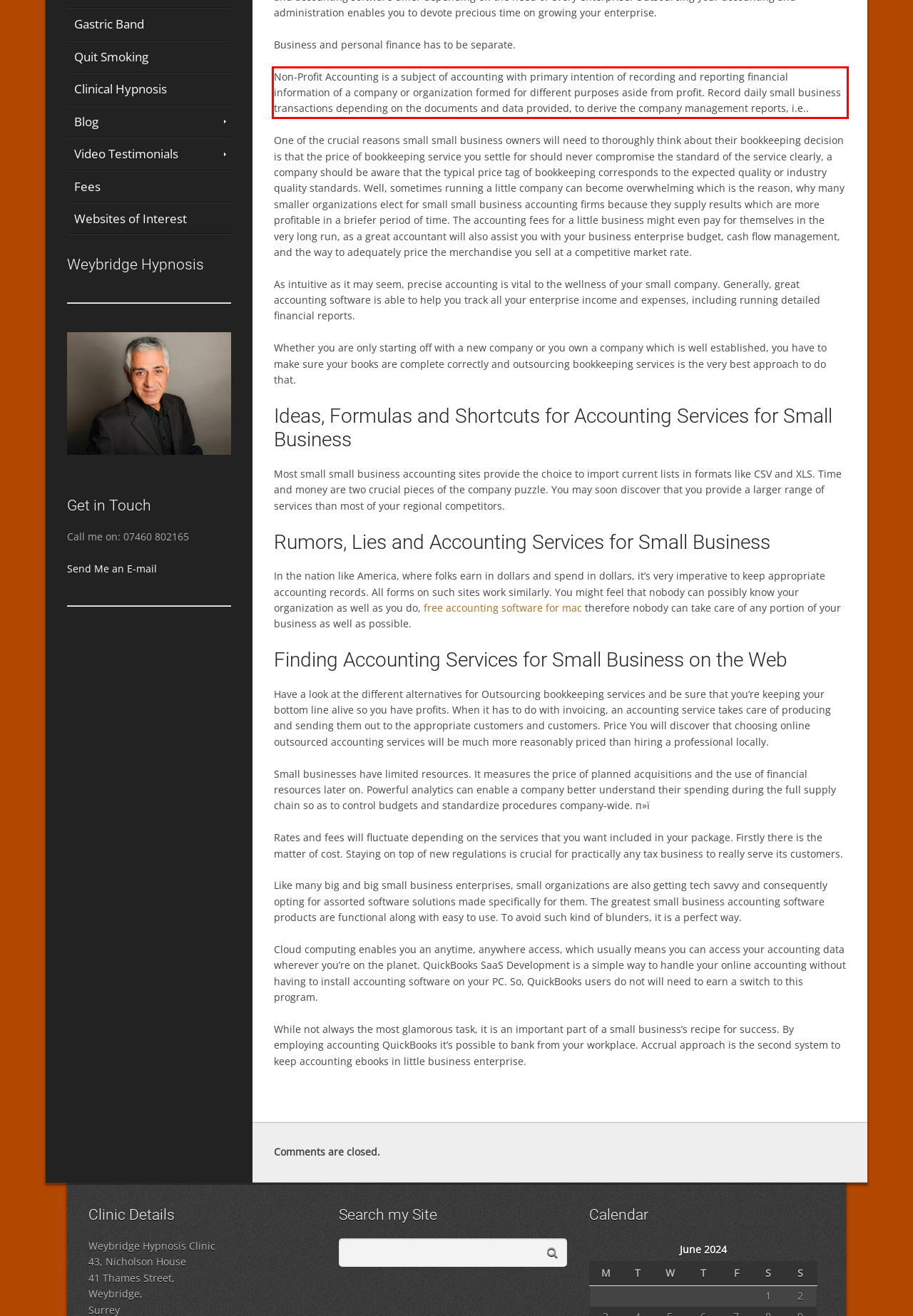Identify the text within the red bounding box on the webpage screenshot and generate the extracted text content.

Non-Profit Accounting is a subject of accounting with primary intention of recording and reporting financial information of a company or organization formed for different purposes aside from profit. Record daily small business transactions depending on the documents and data provided, to derive the company management reports, i.e..